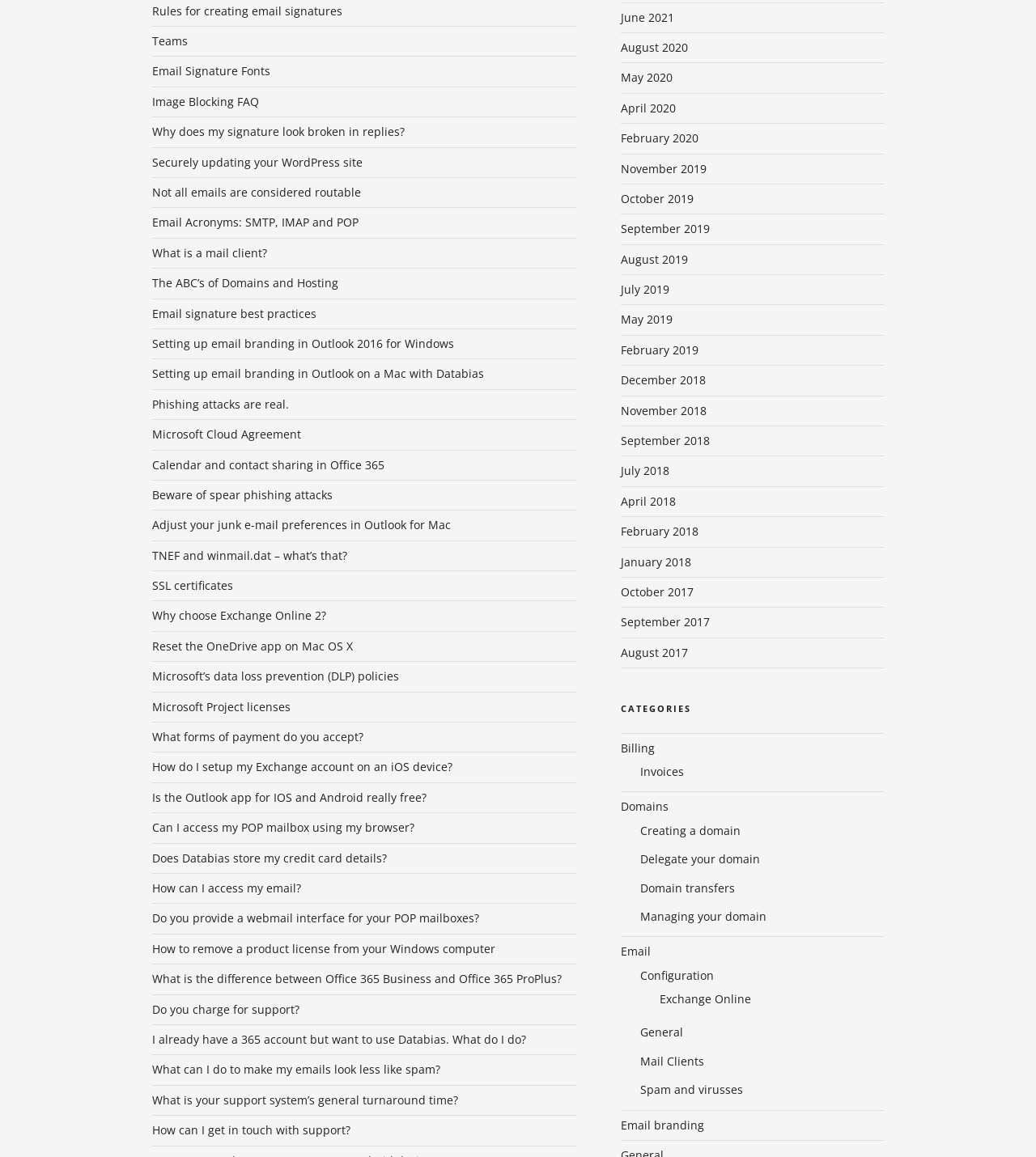What is the topic of the link 'TNEF and winmail.dat – what’s that?'?
Can you provide an in-depth and detailed response to the question?

The link 'TNEF and winmail.dat – what’s that?' is listed under the 'Email' category, suggesting that it is related to email topics.